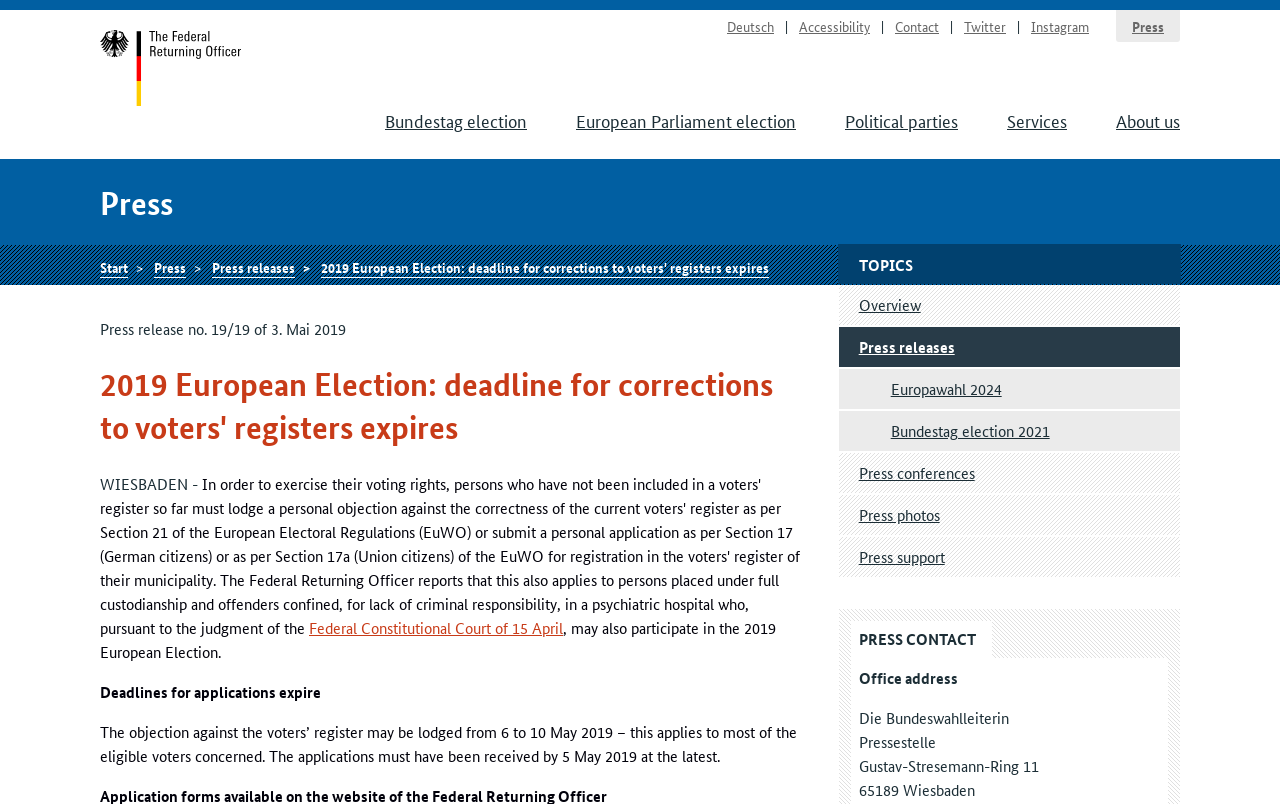Could you specify the bounding box coordinates for the clickable section to complete the following instruction: "Click the 'HOME' link"?

None